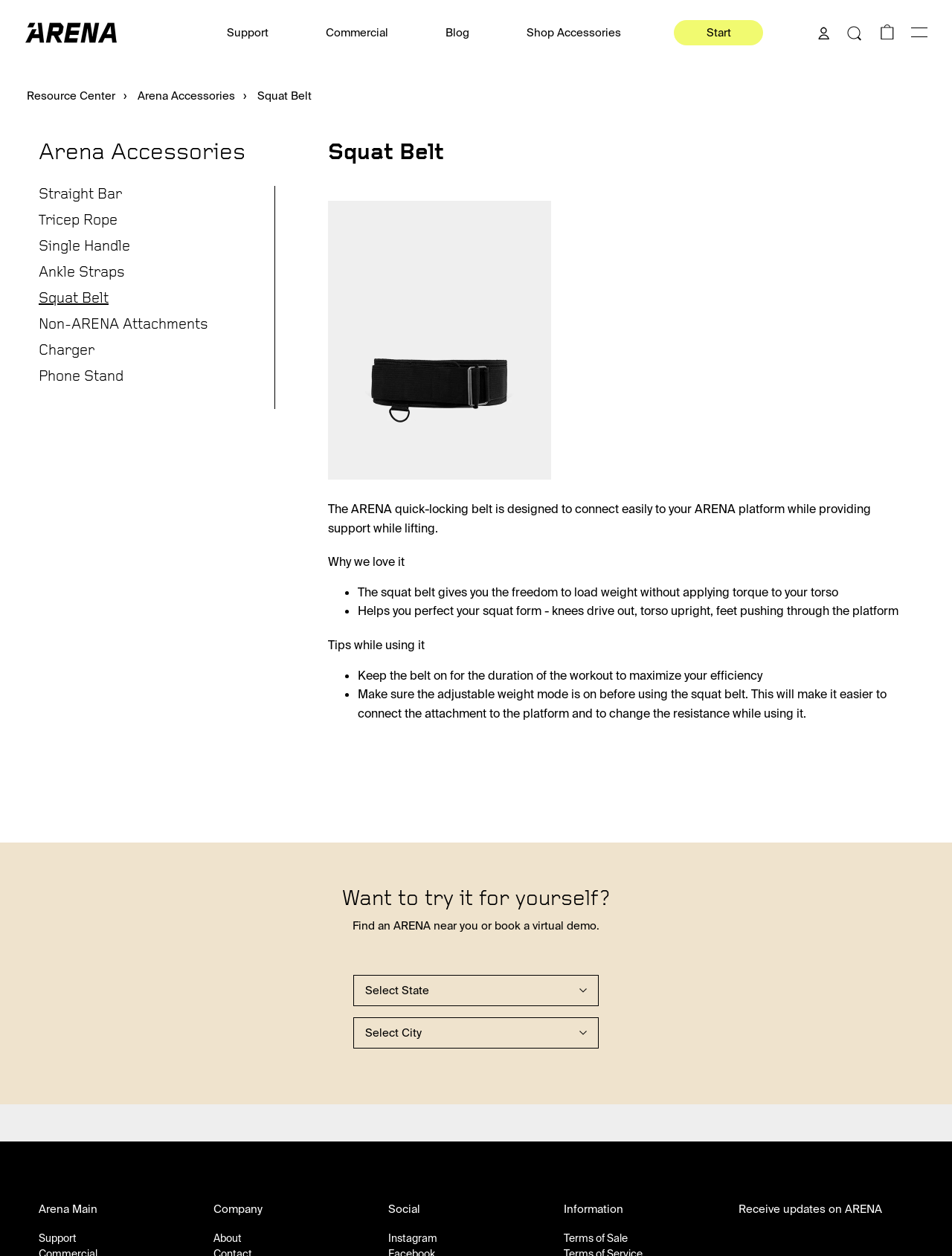What can you do to try the squat belt?
Look at the image and construct a detailed response to the question.

The question asks about what to do to try the squat belt. From the webpage, we can see that the webpage suggests finding an ARENA near you or booking a virtual demo to try the squat belt. This is mentioned in the webpage content, specifically in the section 'Want to try it for yourself?'. Therefore, the answer is to find an ARENA near you or book a virtual demo.